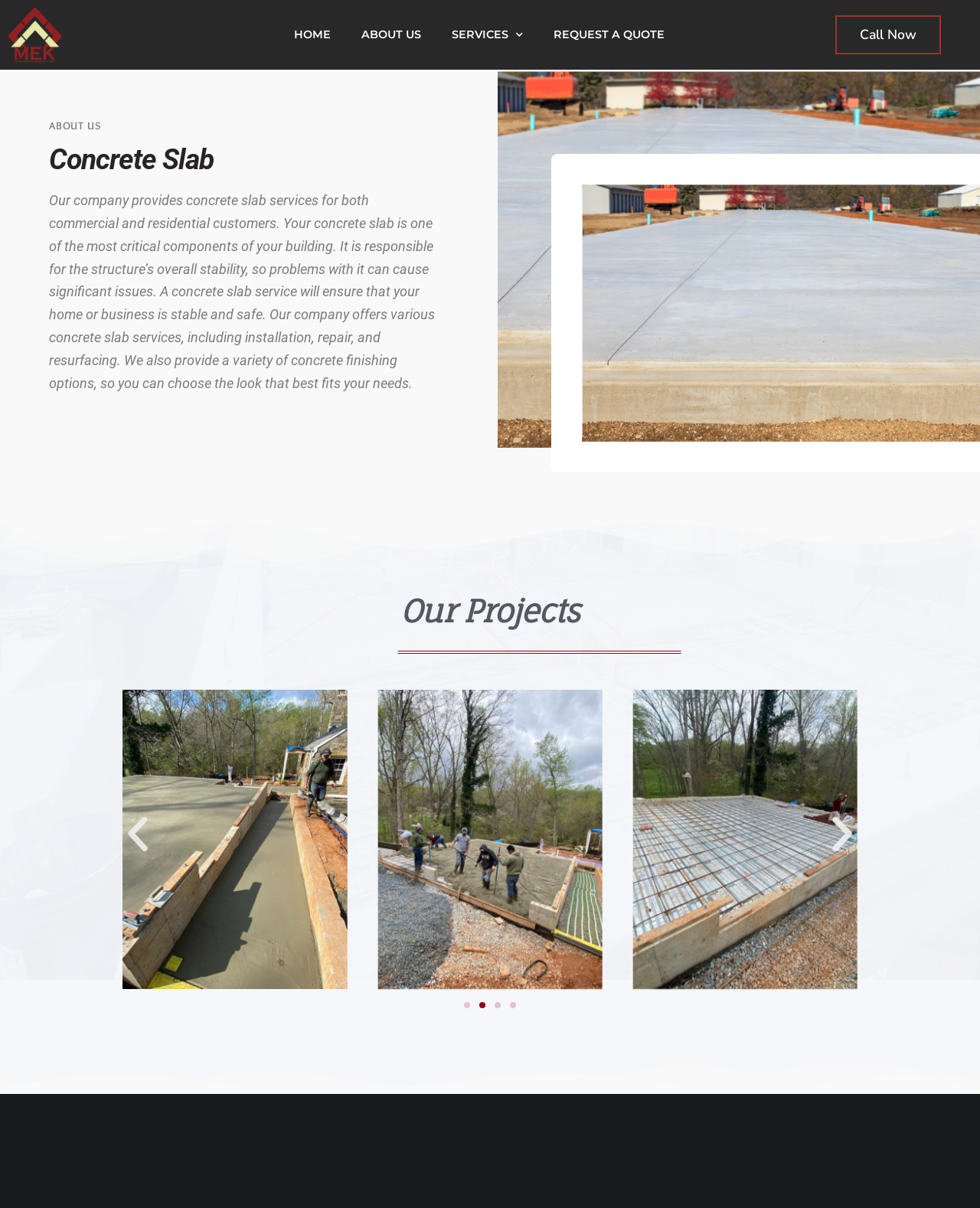Find the bounding box coordinates for the area that should be clicked to accomplish the instruction: "Click the logo".

[0.008, 0.006, 0.063, 0.051]